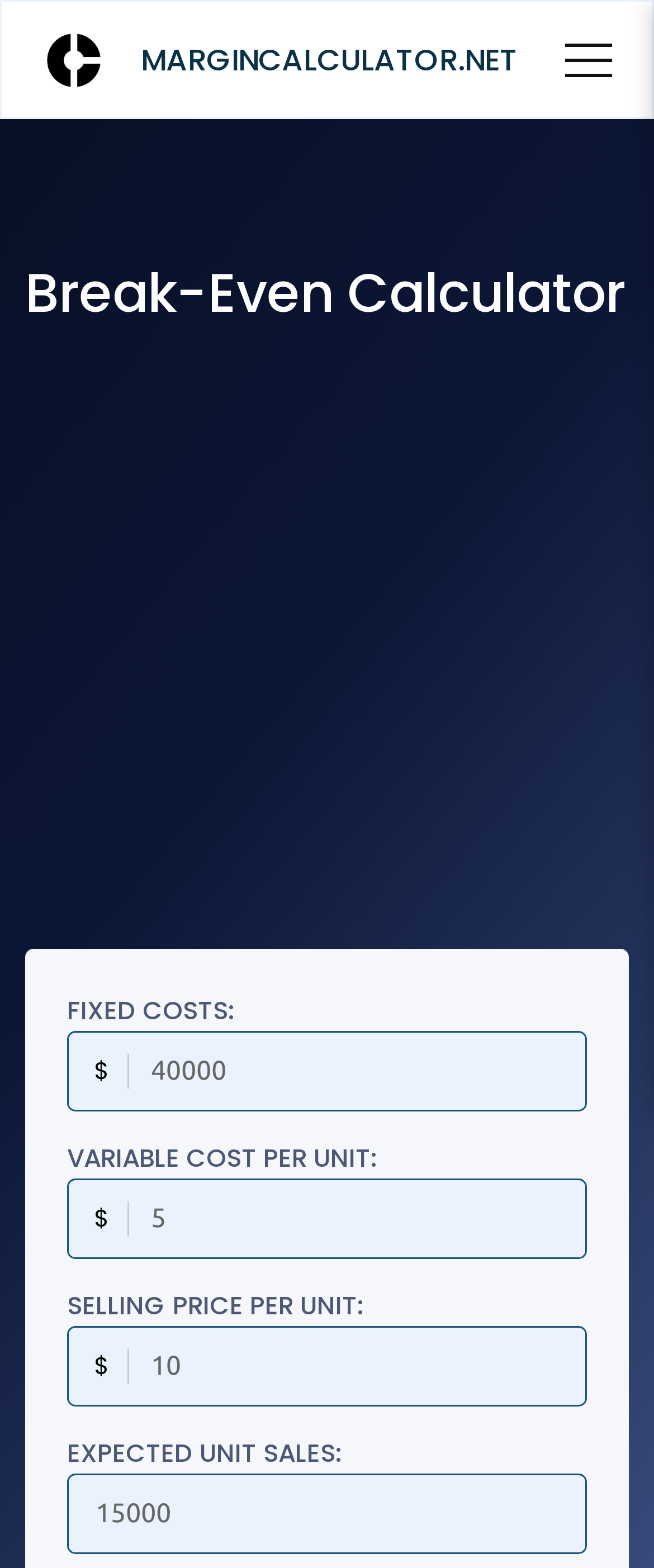Determine the coordinates of the bounding box that should be clicked to complete the instruction: "set variable cost per unit". The coordinates should be represented by four float numbers between 0 and 1: [left, top, right, bottom].

[0.103, 0.751, 0.897, 0.802]